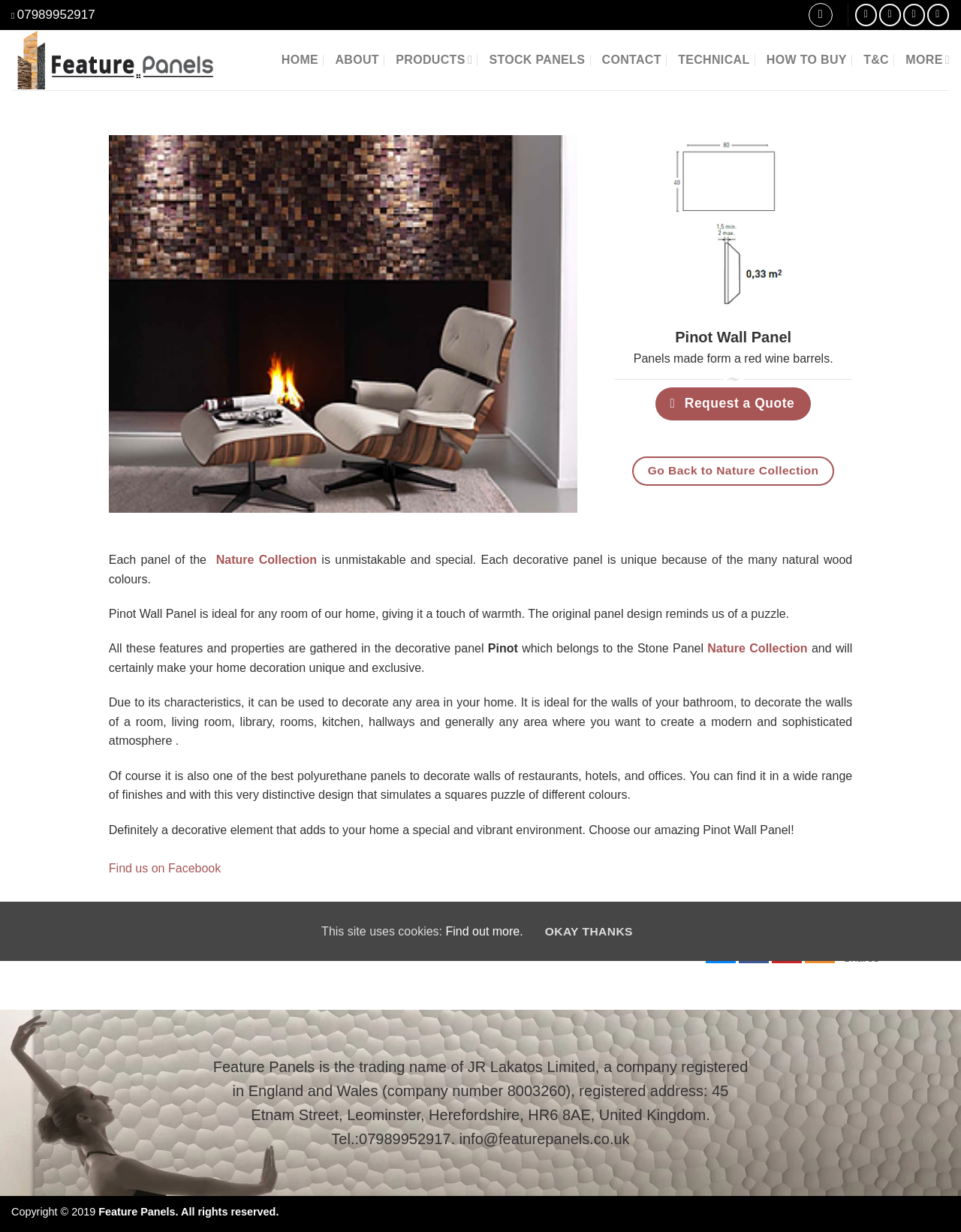What is the company name of Feature Panels?
From the image, respond with a single word or phrase.

JR Lakatos Limited